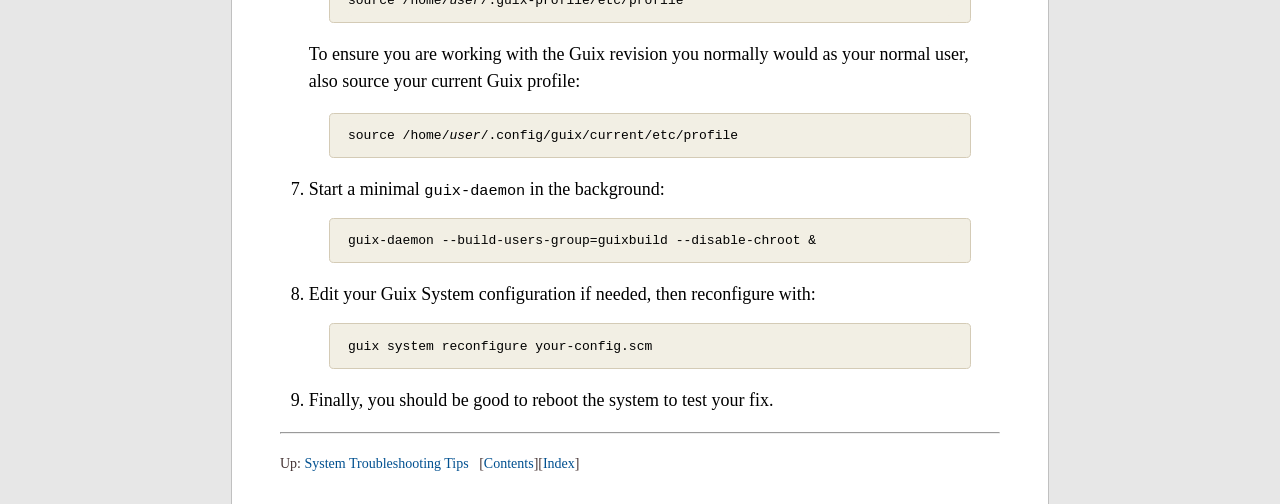What are the navigation options provided at the bottom of the page?
Refer to the image and provide a one-word or short phrase answer.

Up, System Troubleshooting Tips, Contents, Index